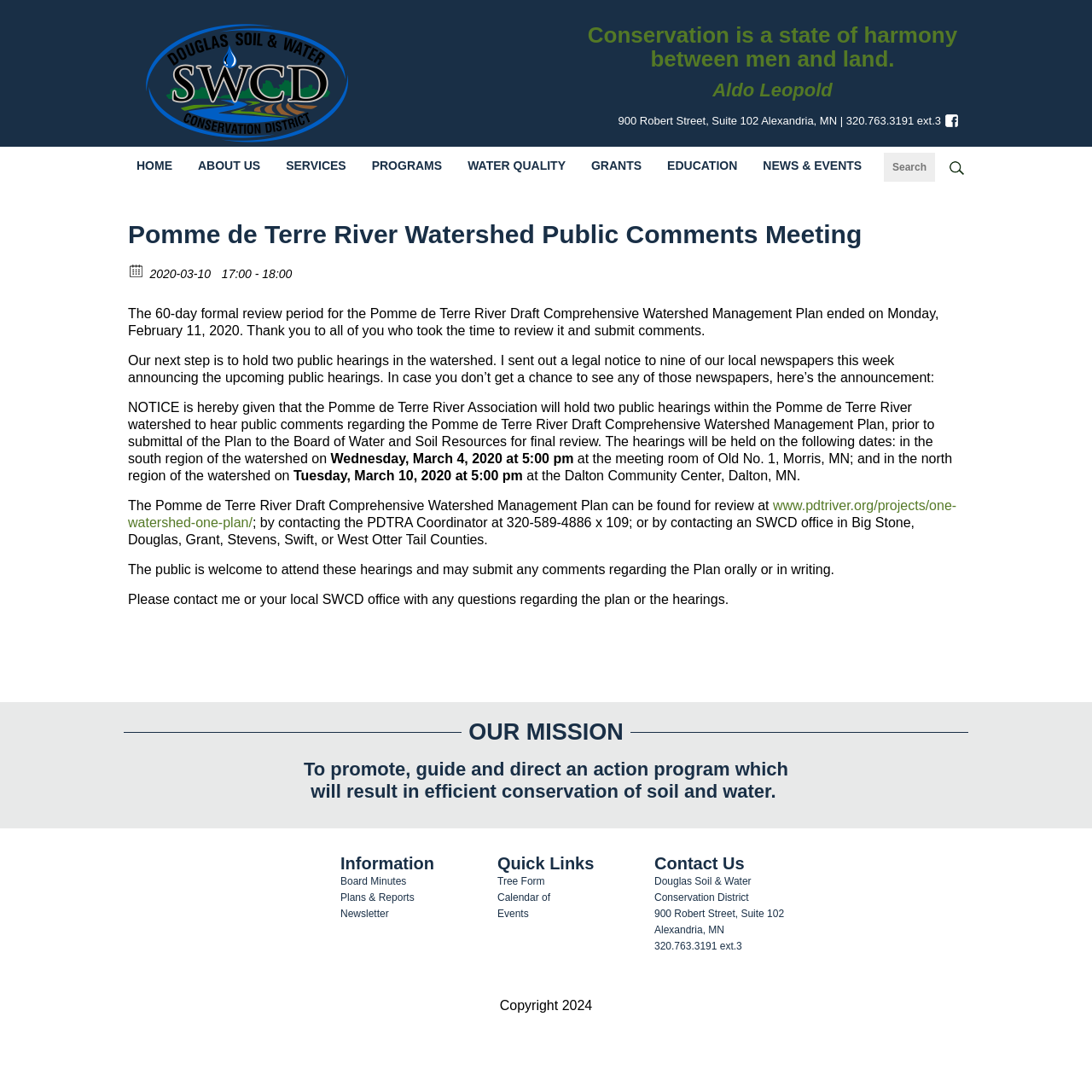What is the organization's mission?
From the image, respond with a single word or phrase.

To promote conservation of soil and water